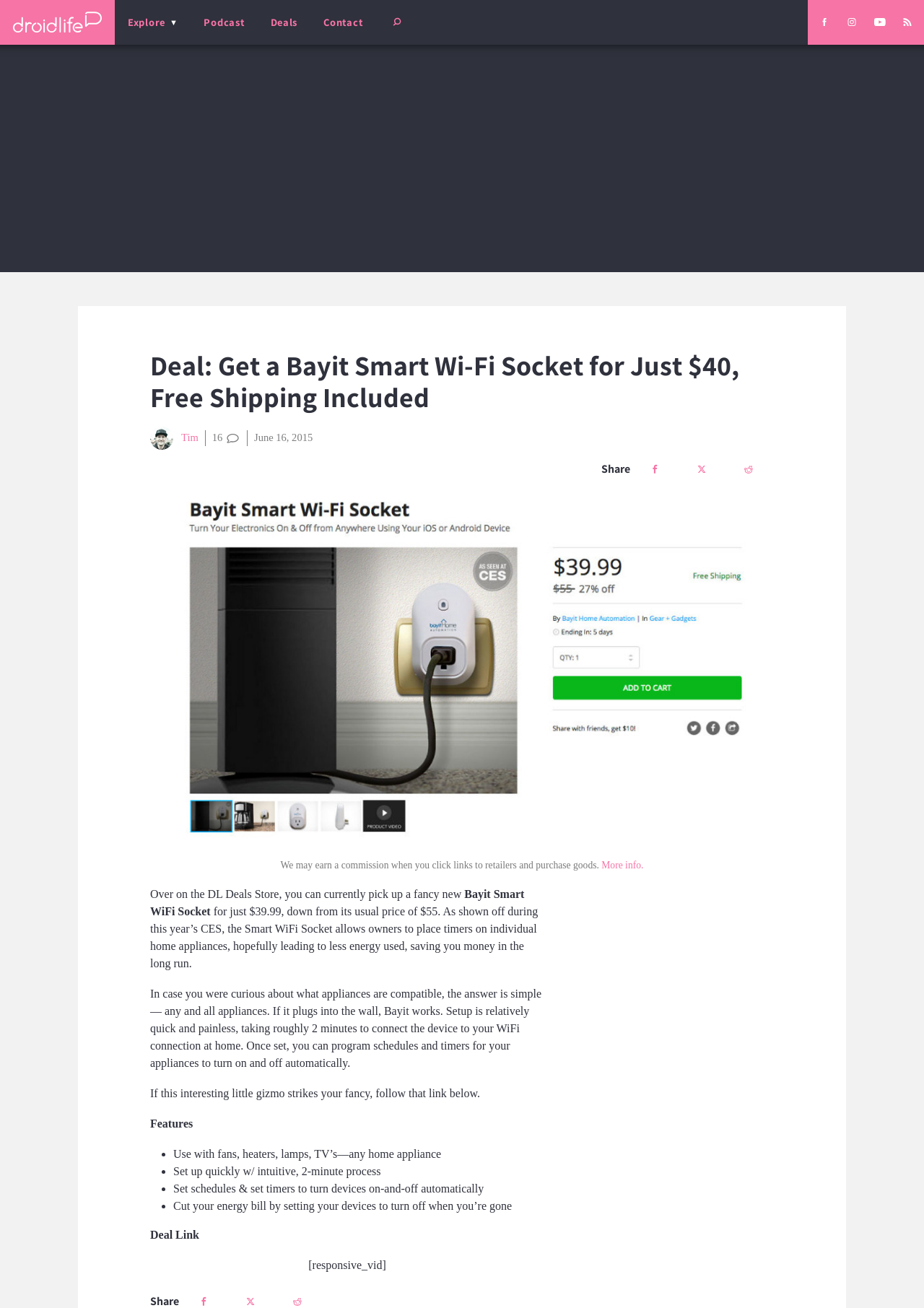Offer a comprehensive description of the webpage’s content and structure.

The webpage is about a deal on a Bayit Smart WiFi Socket, which is available for purchase on the DL Deals Store for $39.99, a discount from its usual price of $55. The page has a header section at the top with links to Droid Life's social media profiles, including Facebook, Instagram, and YouTube, as well as an RSS feed link. Below the header, there is a navigation menu with links to Explore, Podcast, Deals, and Contact.

The main content of the page is a deal description, which includes a heading that reads "Deal: Get a Bayit Smart Wi-Fi Socket for Just $40, Free Shipping Included." The description is written by Tim, who is identified by a small image next to his name. The deal description explains that the Bayit Smart WiFi Socket allows users to place timers on individual home appliances, which can help reduce energy consumption and save money. The socket is compatible with any appliance that plugs into the wall and can be set up quickly, taking about 2 minutes to connect to a WiFi connection.

The page also lists the features of the Bayit Smart WiFi Socket, including its ability to be used with fans, heaters, lamps, and TVs, as well as its quick setup process and ability to set schedules and timers to turn devices on and off automatically. Additionally, the page mentions that the socket can help cut energy bills by turning devices off when not in use.

At the bottom of the page, there is a call-to-action to purchase the Bayit Smart WiFi Socket, with a link labeled "Deal Link." There is also a responsive video embedded on the page, which is likely a demonstration of the product's features.